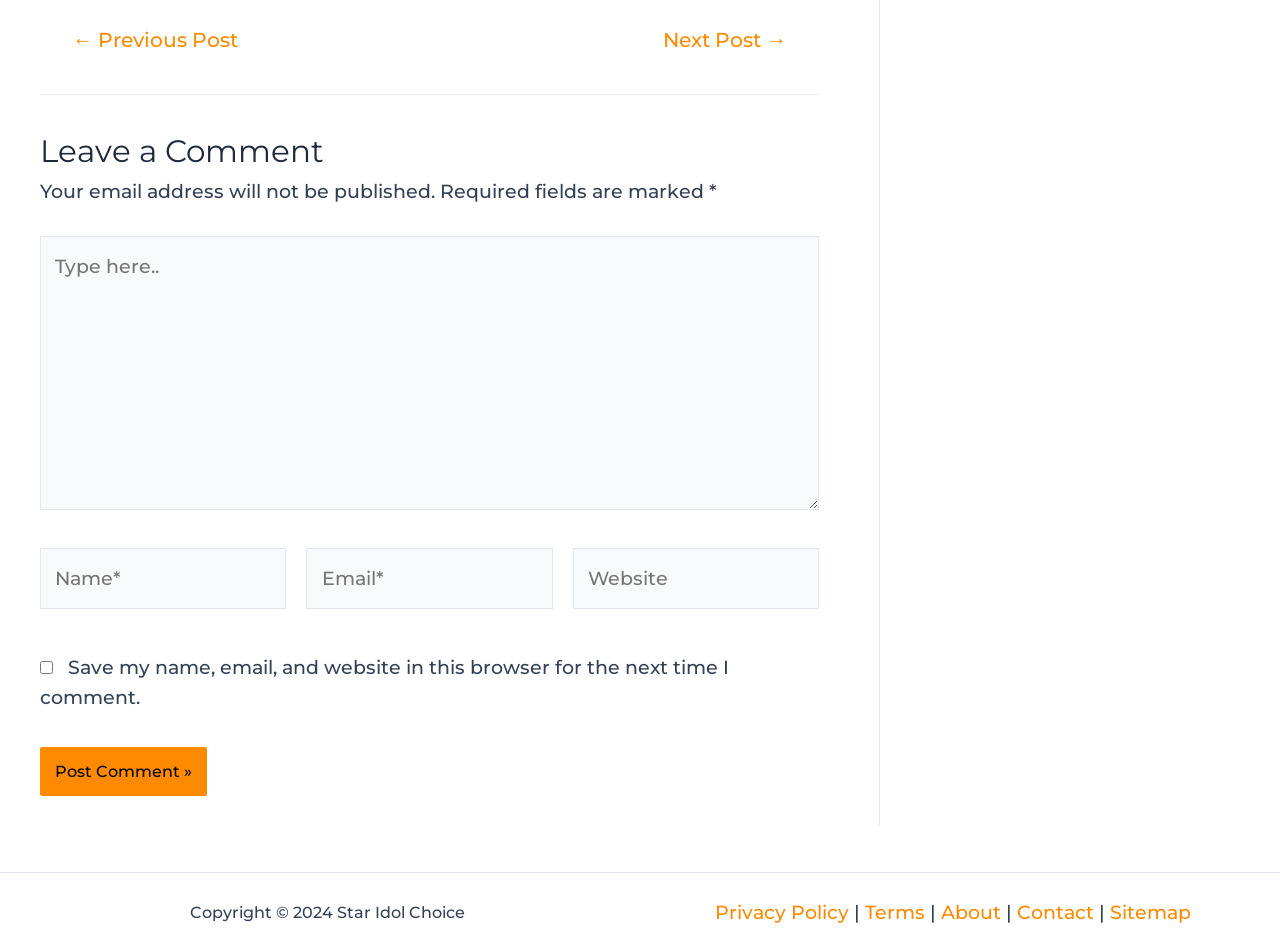Answer the question briefly using a single word or phrase: 
What is the function of the checkbox?

Save comment information